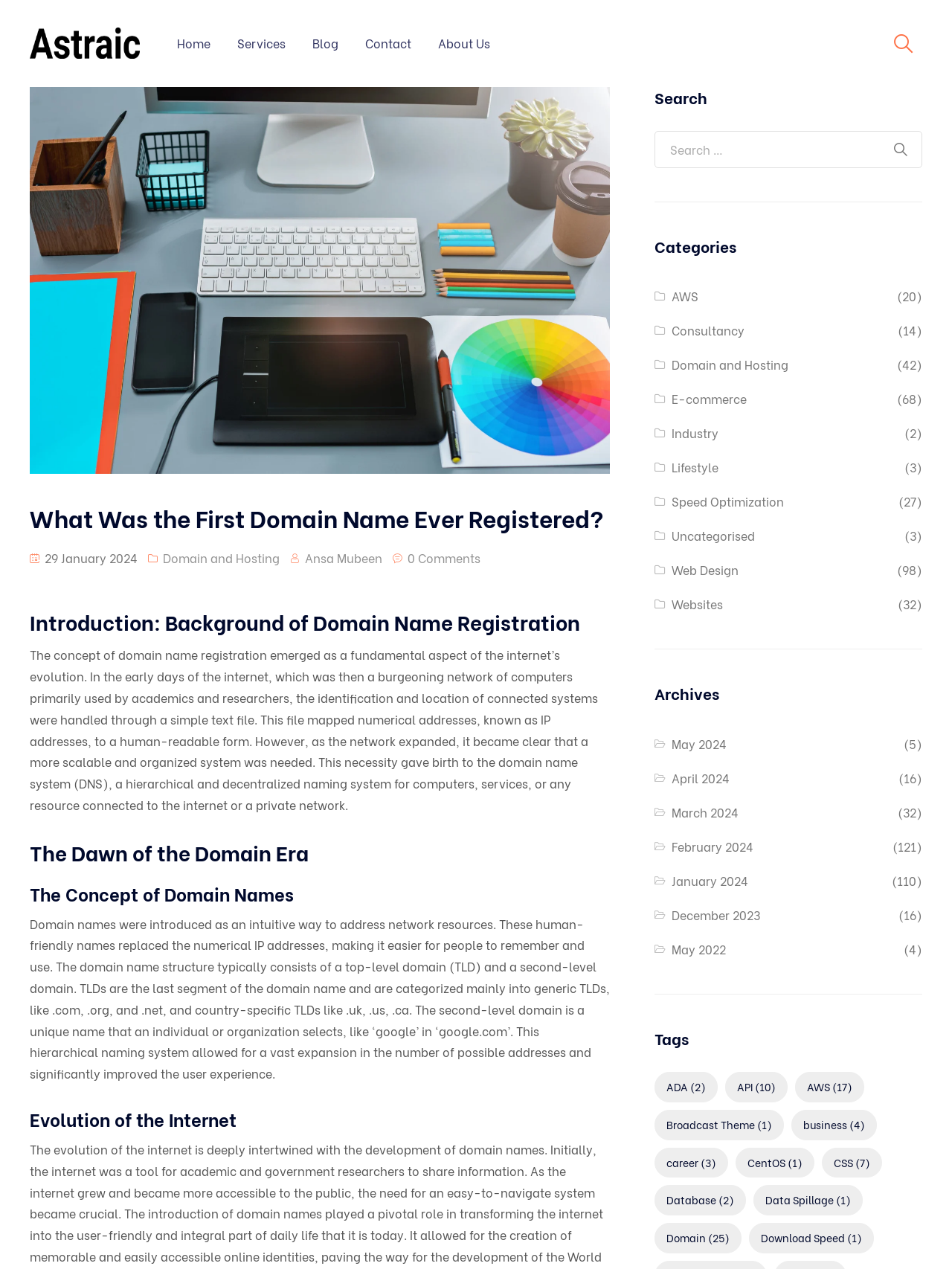What is the name of the website?
Answer the question with a thorough and detailed explanation.

The name of the website can be found in the top-left corner of the webpage, where it says 'Astraic' in the logo.